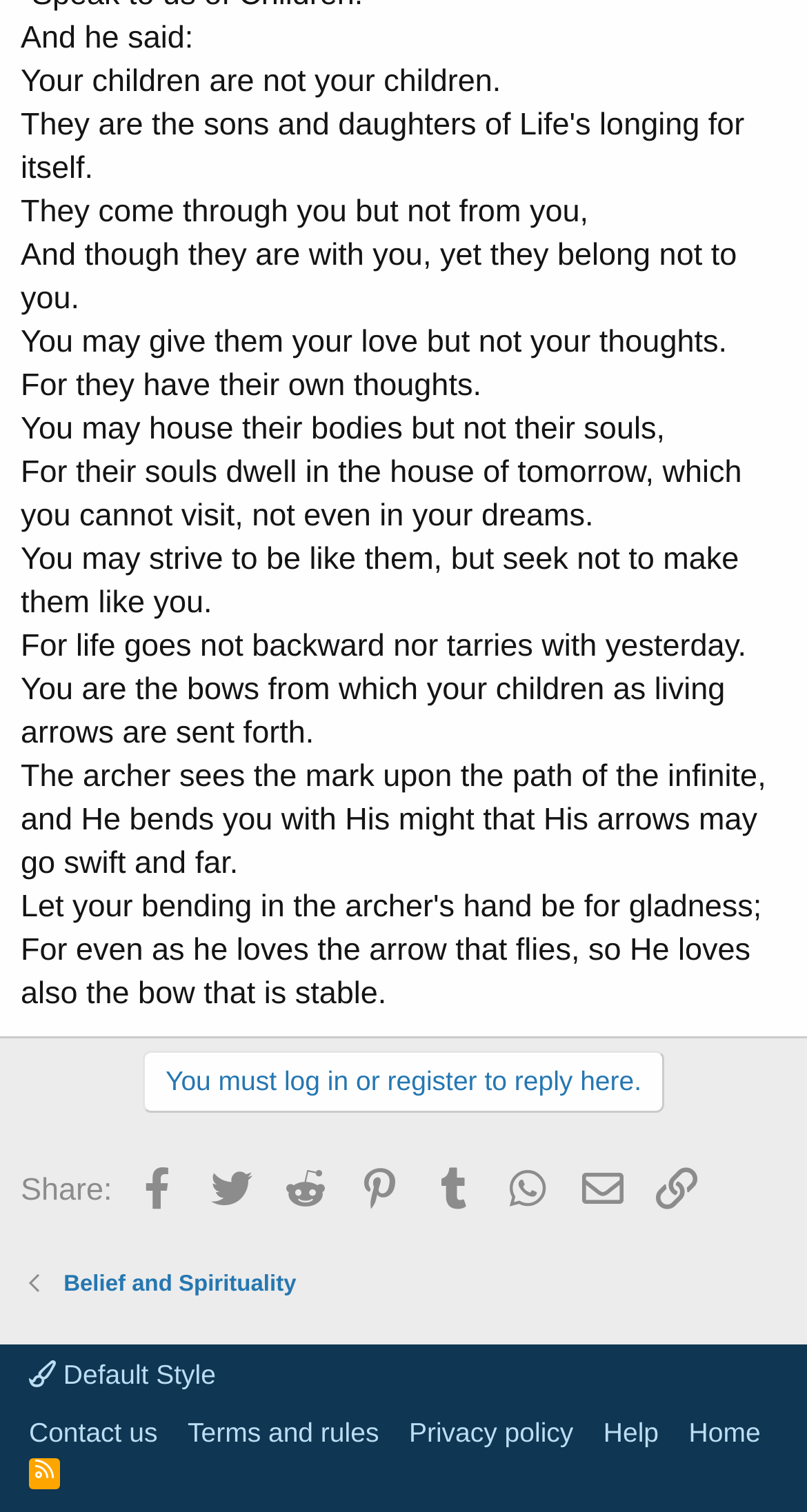Determine the bounding box coordinates of the section I need to click to execute the following instruction: "Share on Facebook". Provide the coordinates as four float numbers between 0 and 1, i.e., [left, top, right, bottom].

[0.225, 0.772, 0.394, 0.795]